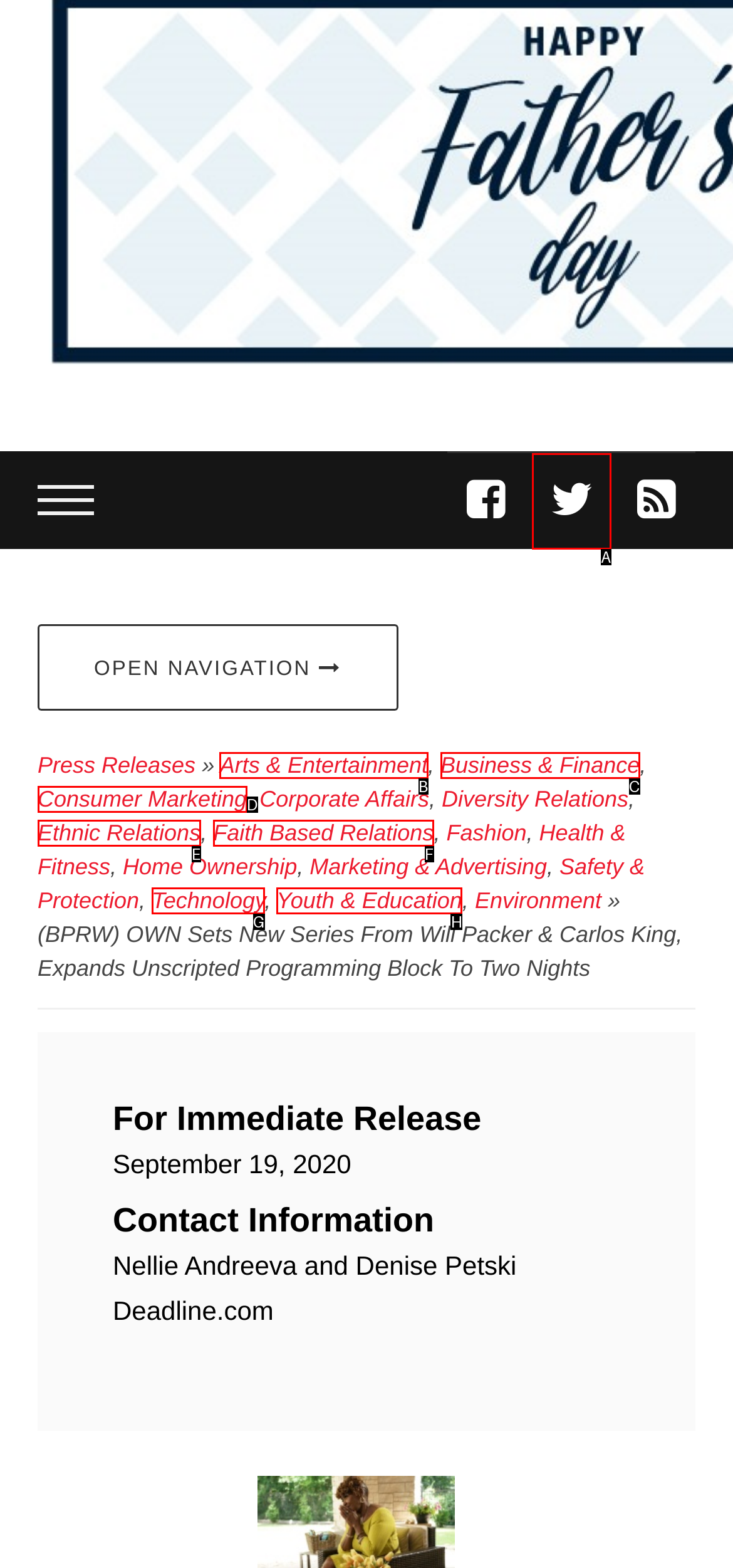Identify the HTML element that matches the description: Technology
Respond with the letter of the correct option.

G